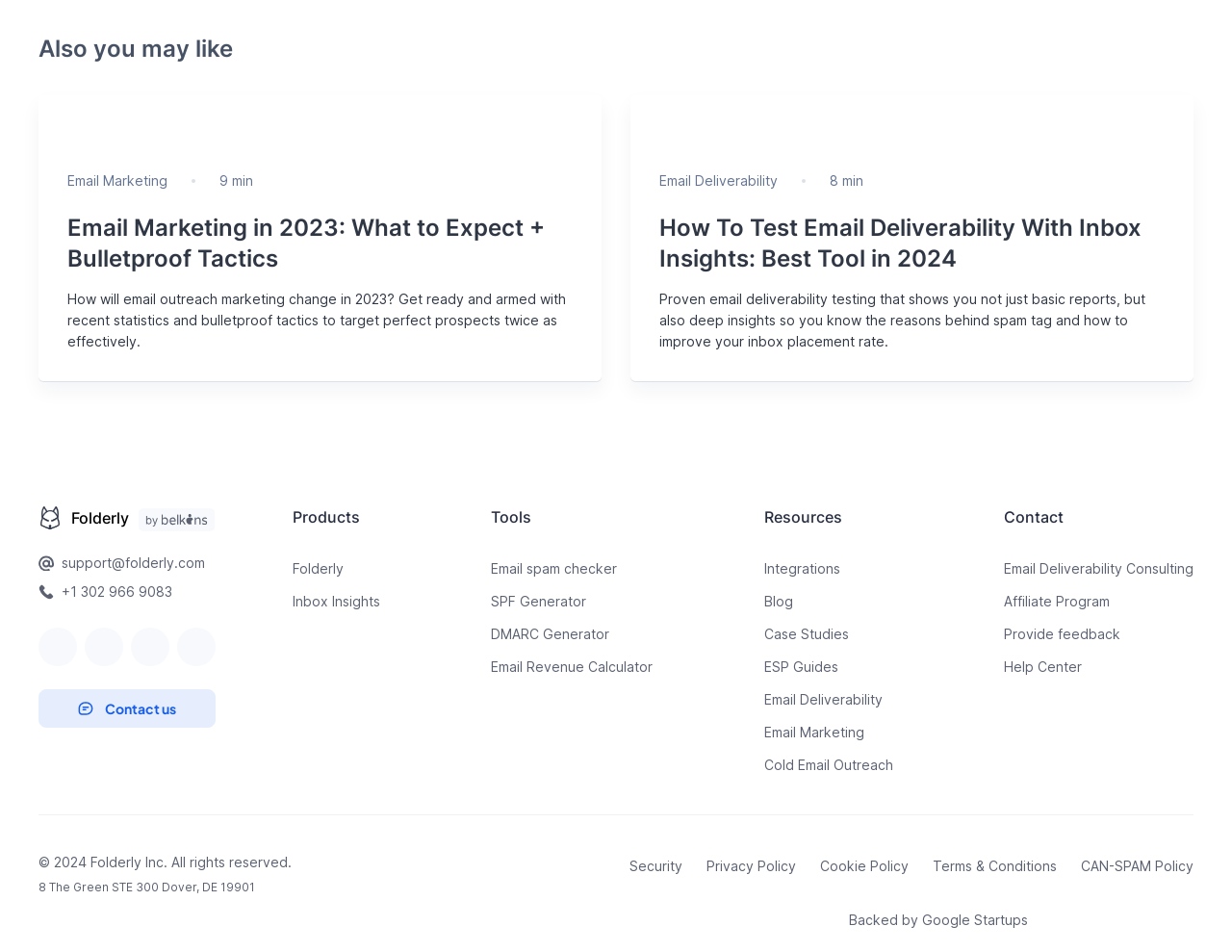Identify the bounding box for the UI element described as: "parent_node: Backed by Google Startups". Ensure the coordinates are four float numbers between 0 and 1, formatted as [left, top, right, bottom].

[0.941, 0.946, 0.969, 0.987]